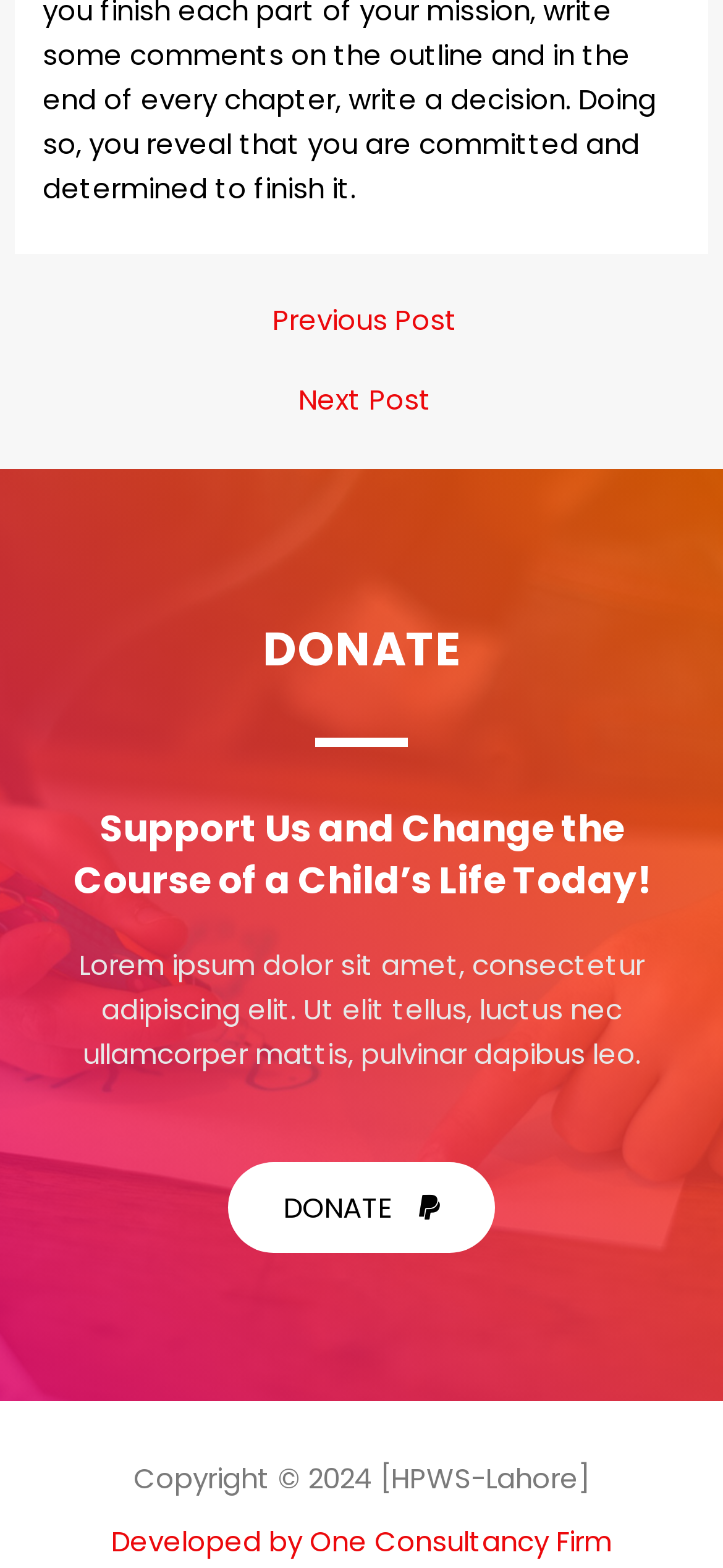For the given element description Developed by One Consultancy Firm, determine the bounding box coordinates of the UI element. The coordinates should follow the format (top-left x, top-left y, bottom-right x, bottom-right y) and be within the range of 0 to 1.

[0.154, 0.97, 0.846, 0.995]